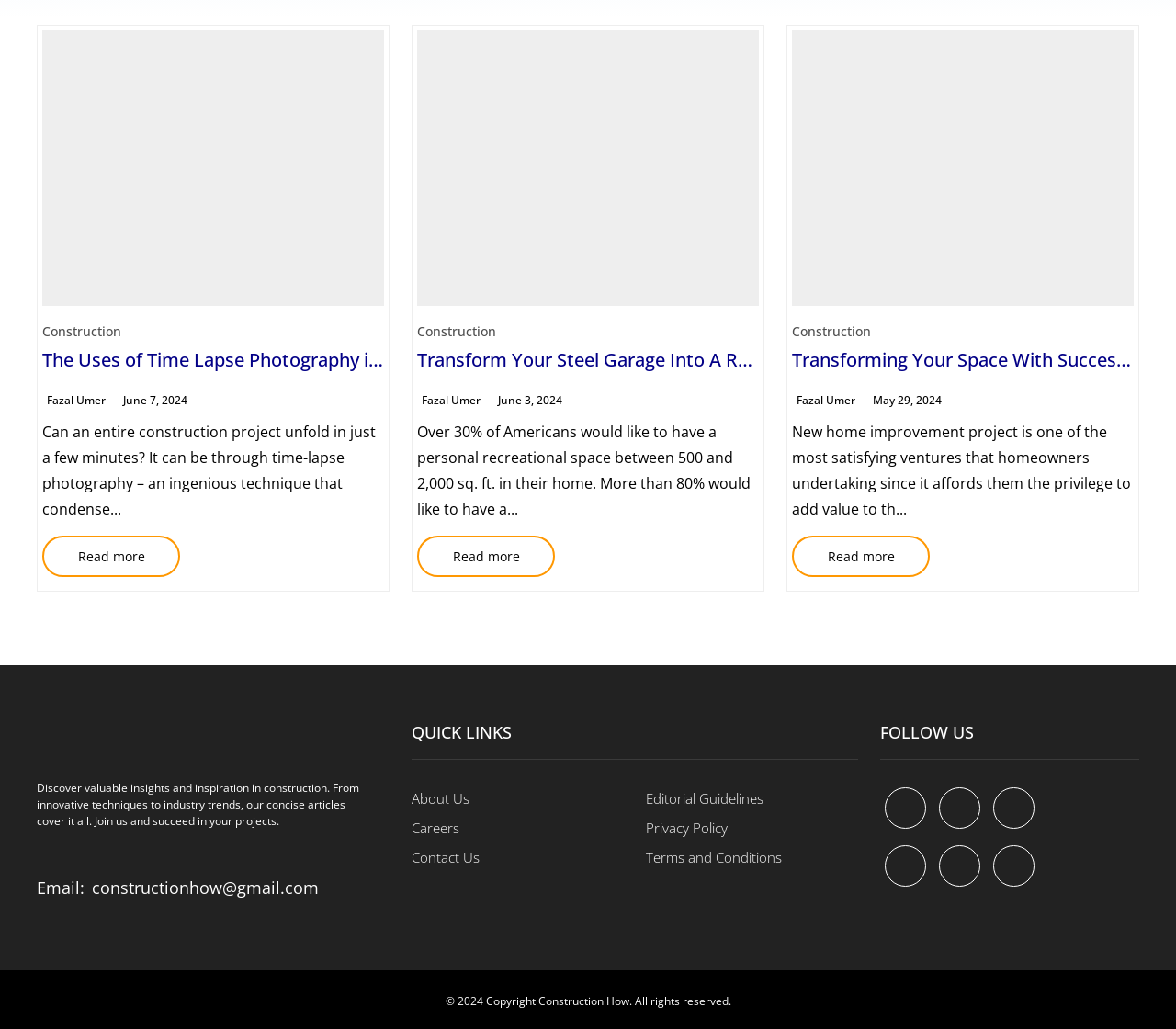Give a concise answer using only one word or phrase for this question:
How can users contact the website?

Through email